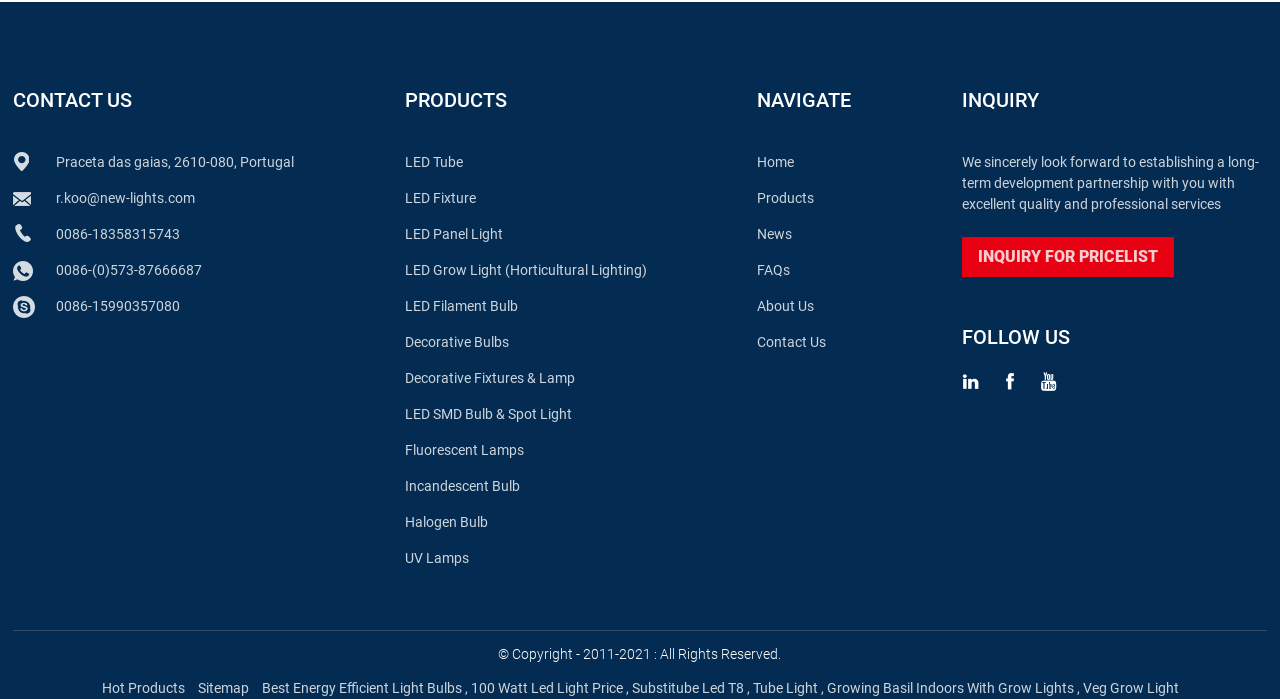Refer to the screenshot and answer the following question in detail:
What social media platforms does the company have?

I found the social media platforms by looking at the links under the 'FOLLOW US' heading. There are three links with images, which suggest that the company has three social media platforms.